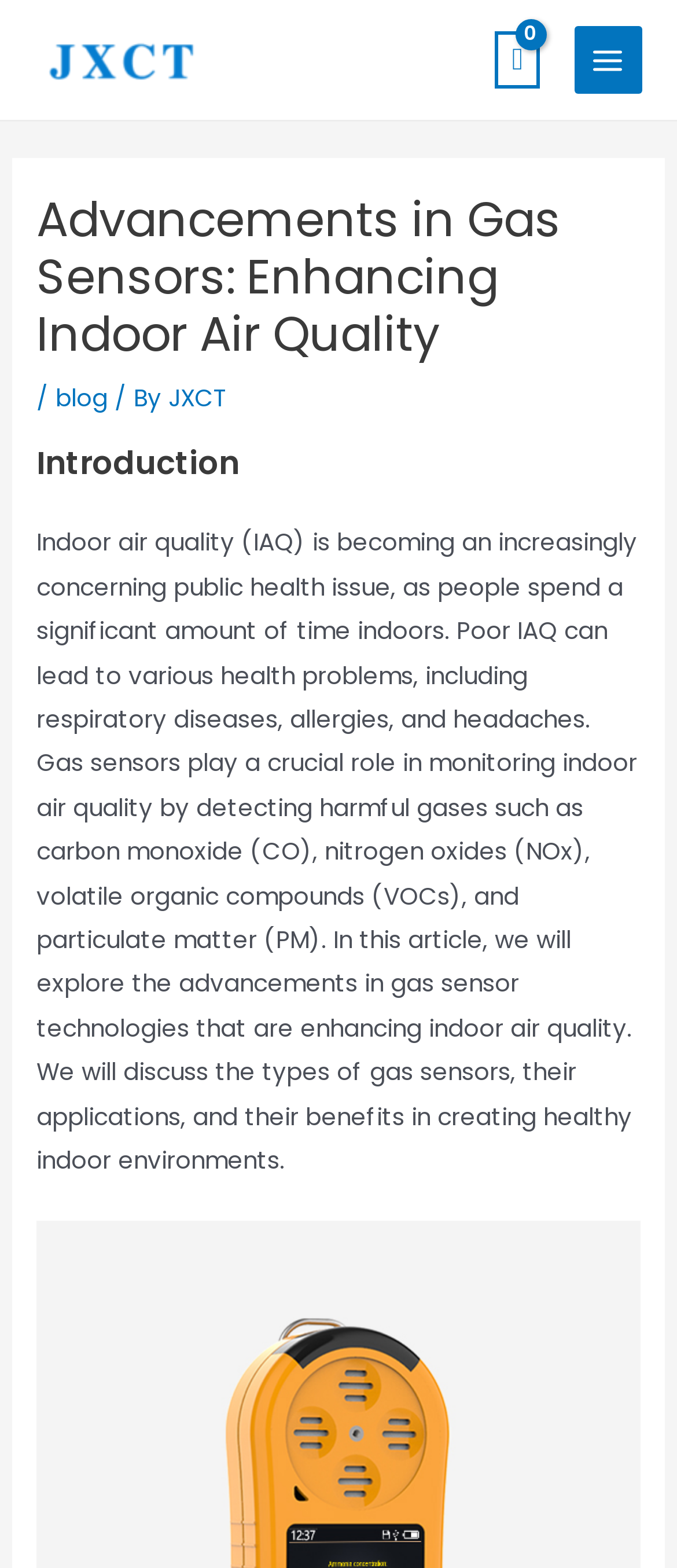Determine the main heading of the webpage and generate its text.

Advancements in Gas Sensors: Enhancing Indoor Air Quality